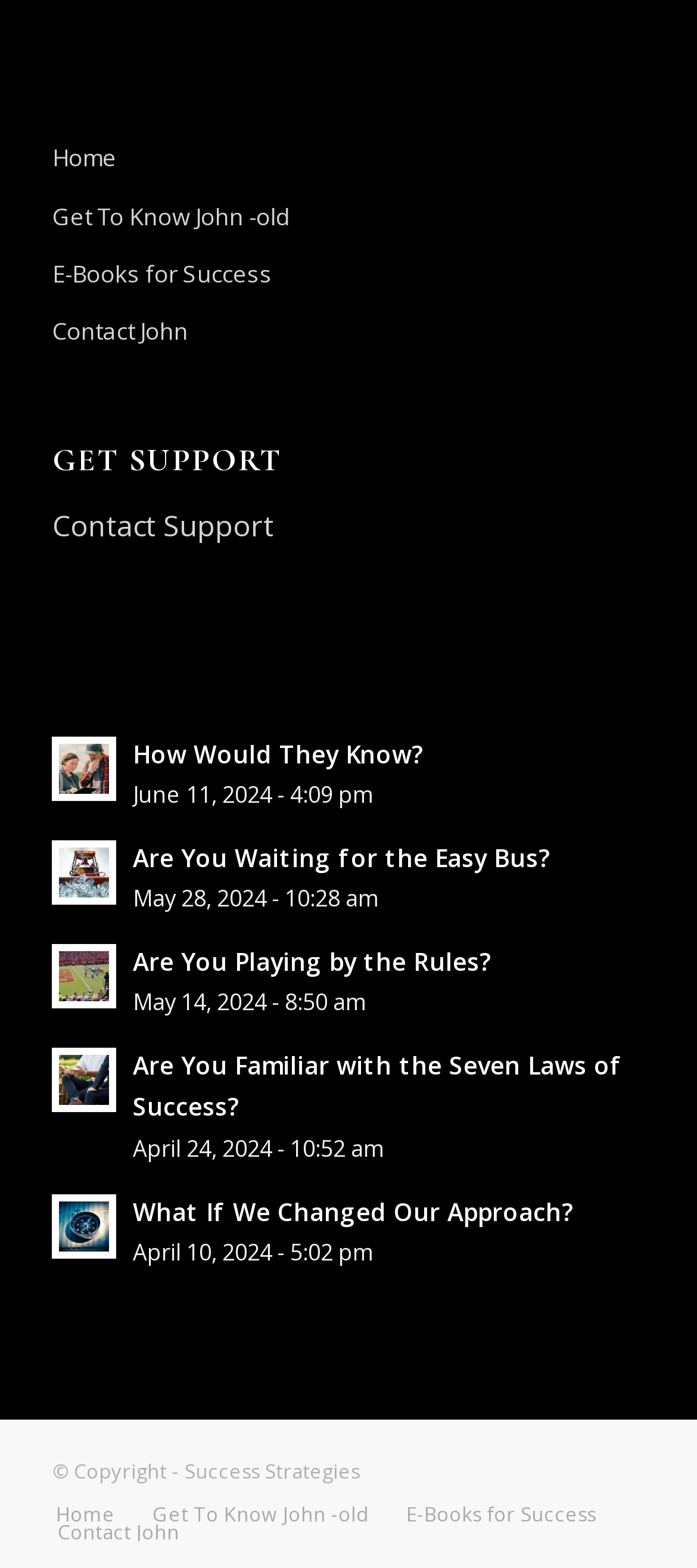Please identify the bounding box coordinates of the region to click in order to complete the task: "contact support". The coordinates must be four float numbers between 0 and 1, specified as [left, top, right, bottom].

[0.075, 0.322, 0.393, 0.347]